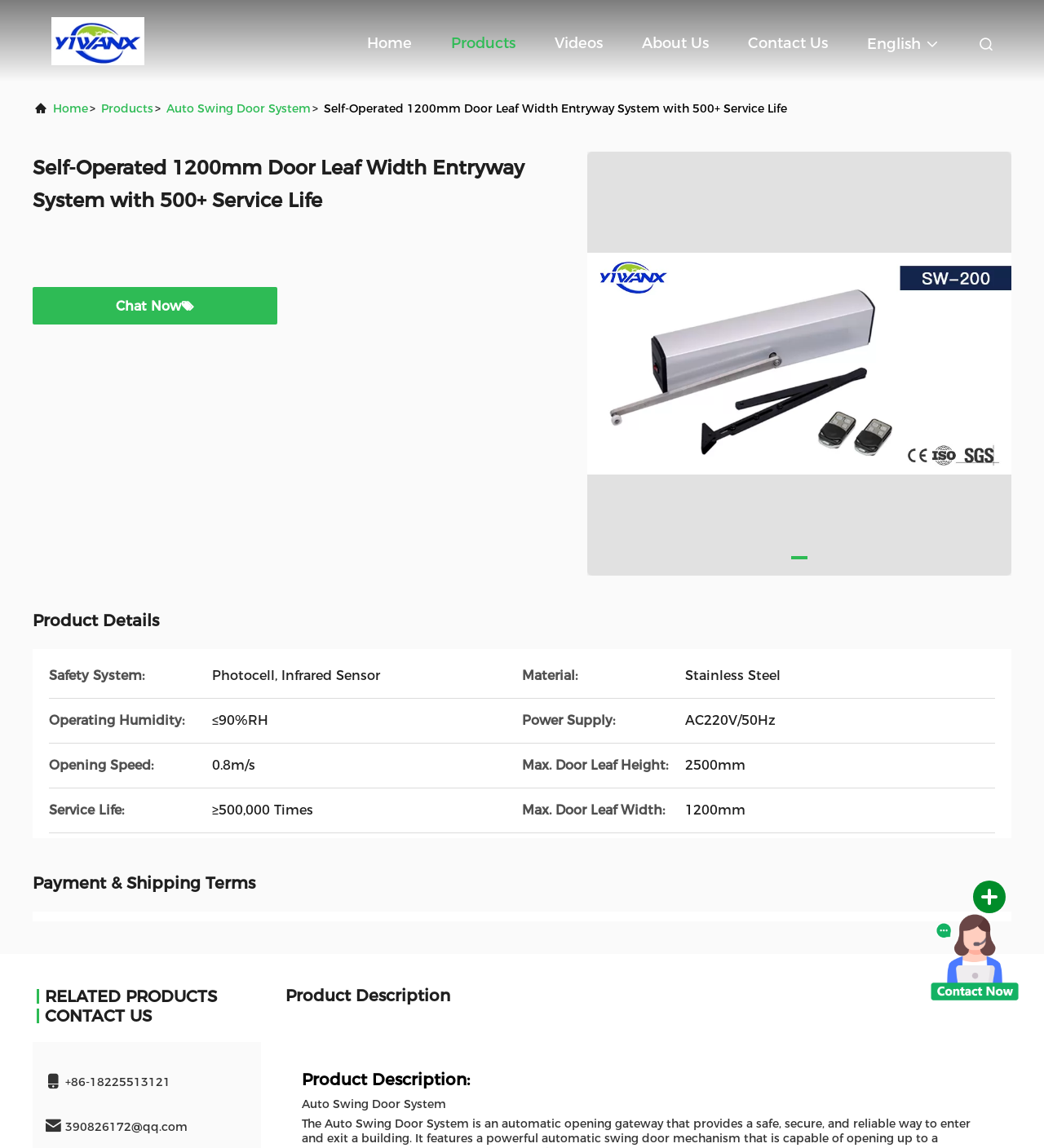What is the company name of the product supplier?
Answer the question with as much detail as you can, using the image as a reference.

I found the company name by looking at the link with the text 'Hefei Yiwan Architectural Decoration Engineering Co., Ltd' which is located at the top of the webpage, indicating that it is the supplier of the product.